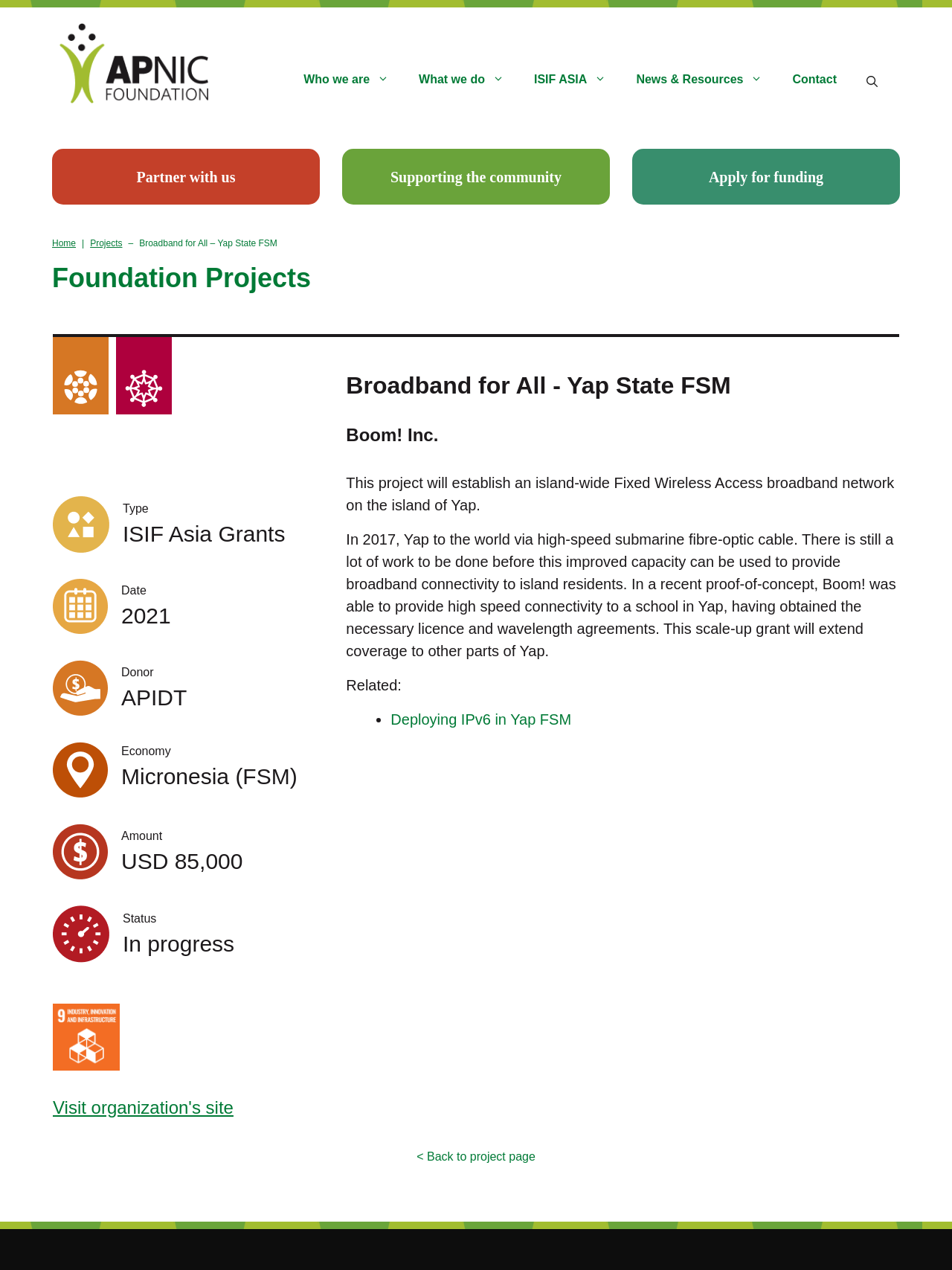Please identify the bounding box coordinates of the element's region that I should click in order to complete the following instruction: "Click on 'Who we are'". The bounding box coordinates consist of four float numbers between 0 and 1, i.e., [left, top, right, bottom].

[0.303, 0.052, 0.424, 0.077]